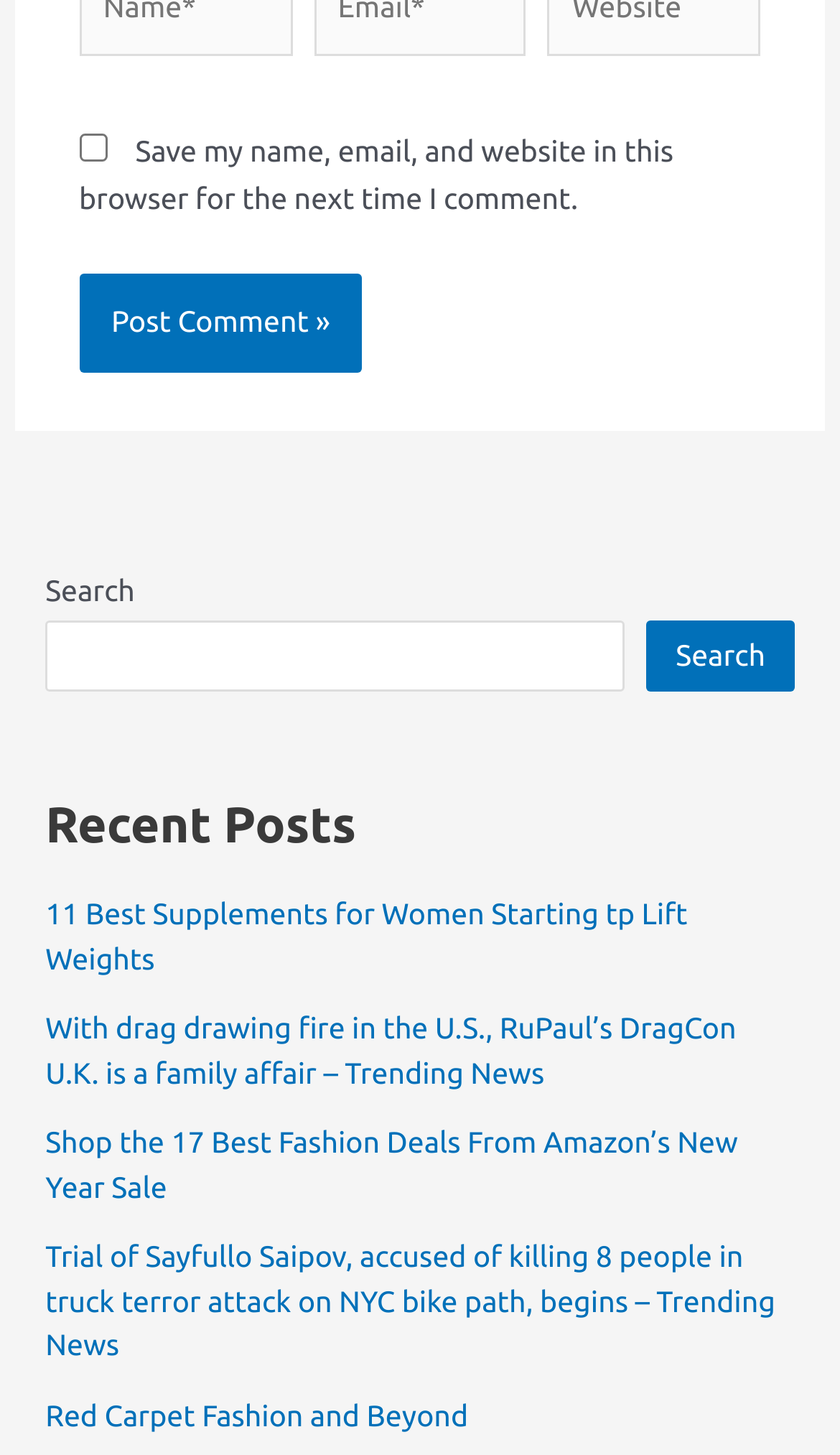What is the purpose of the 'Post Comment' button?
Using the image as a reference, answer the question with a short word or phrase.

Submit a comment